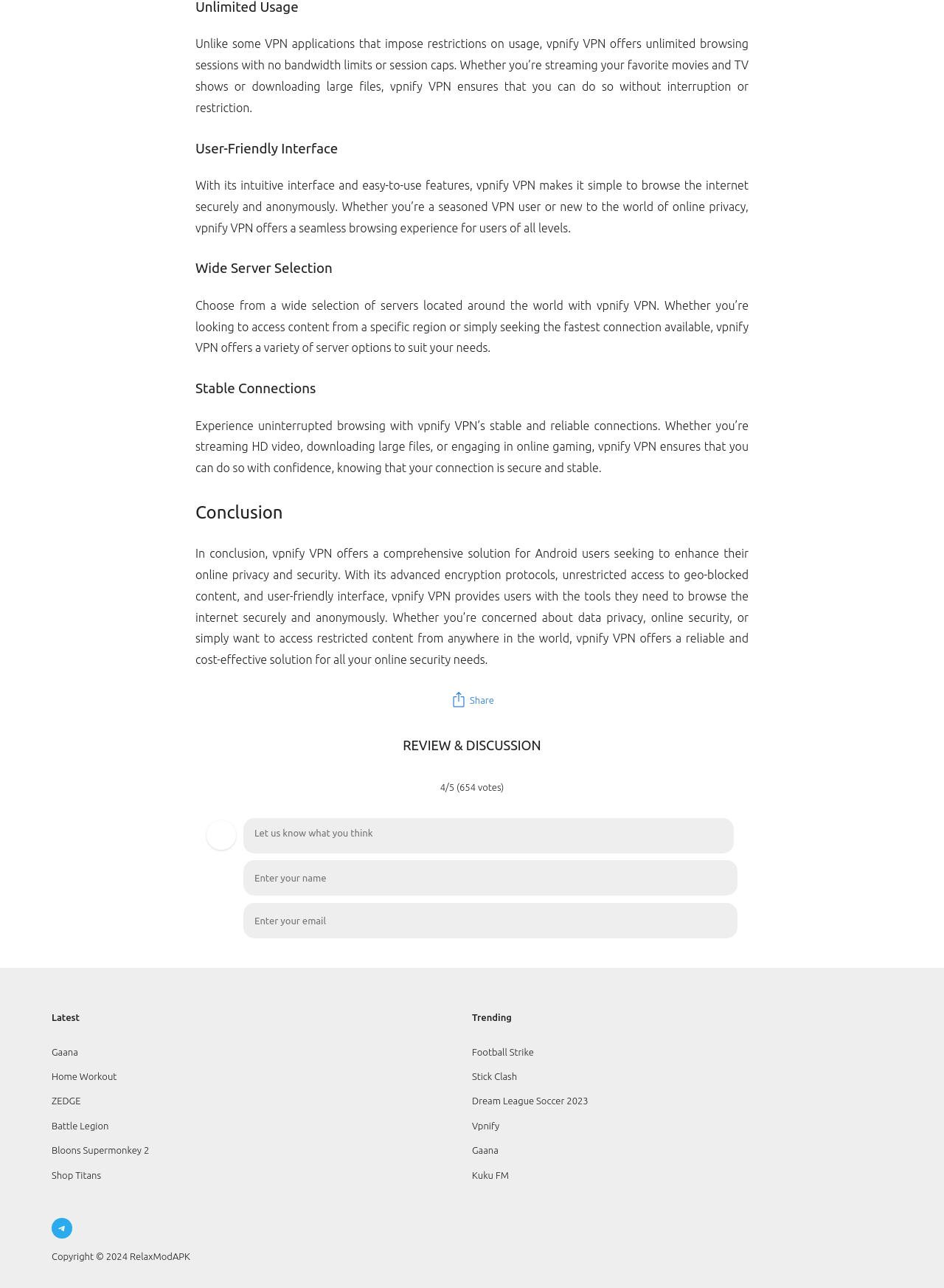Can you find the bounding box coordinates for the element to click on to achieve the instruction: "Click the 'Vpnify' link"?

[0.5, 0.87, 0.529, 0.878]